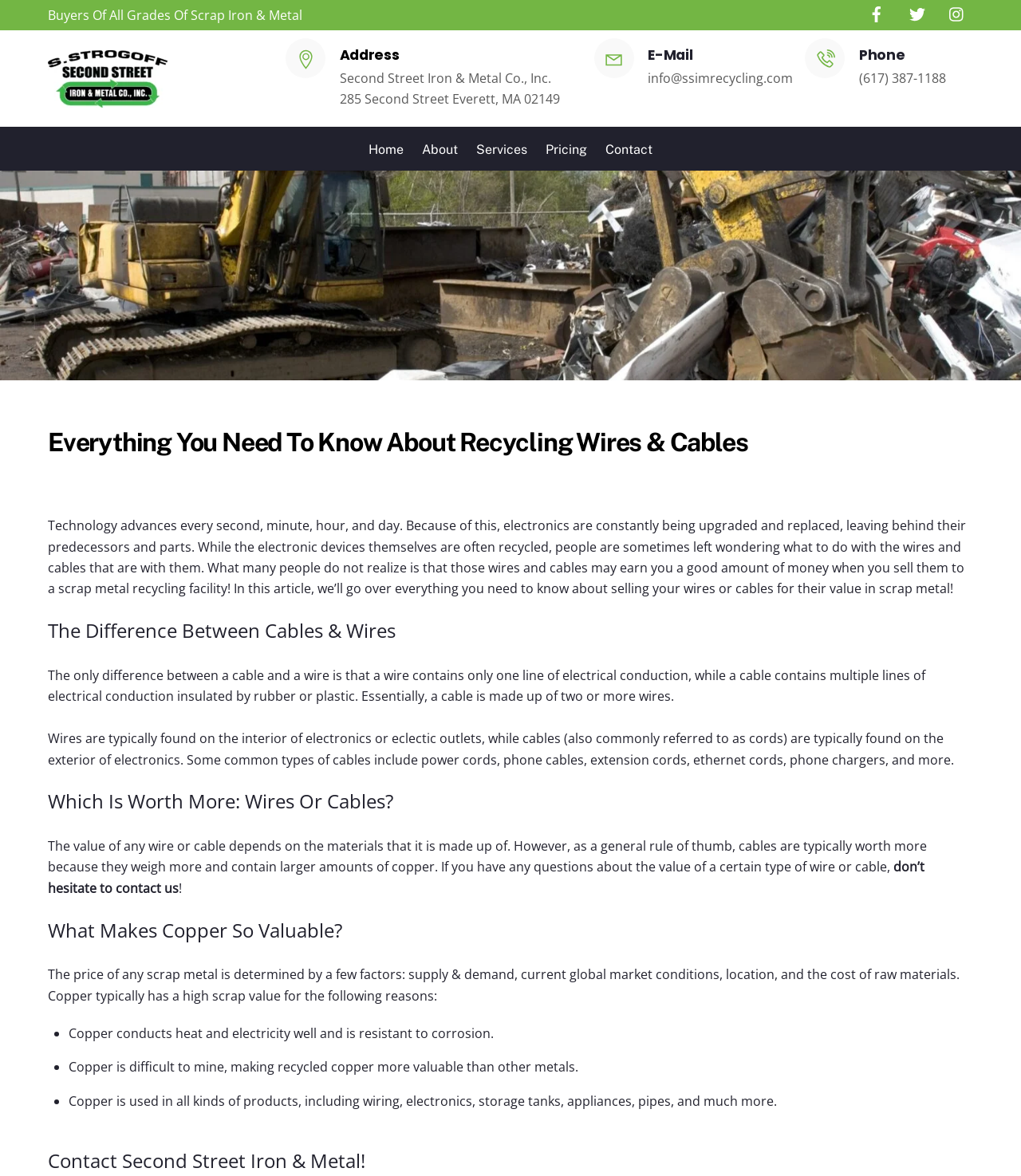Indicate the bounding box coordinates of the element that must be clicked to execute the instruction: "Check the email address". The coordinates should be given as four float numbers between 0 and 1, i.e., [left, top, right, bottom].

[0.635, 0.059, 0.777, 0.074]